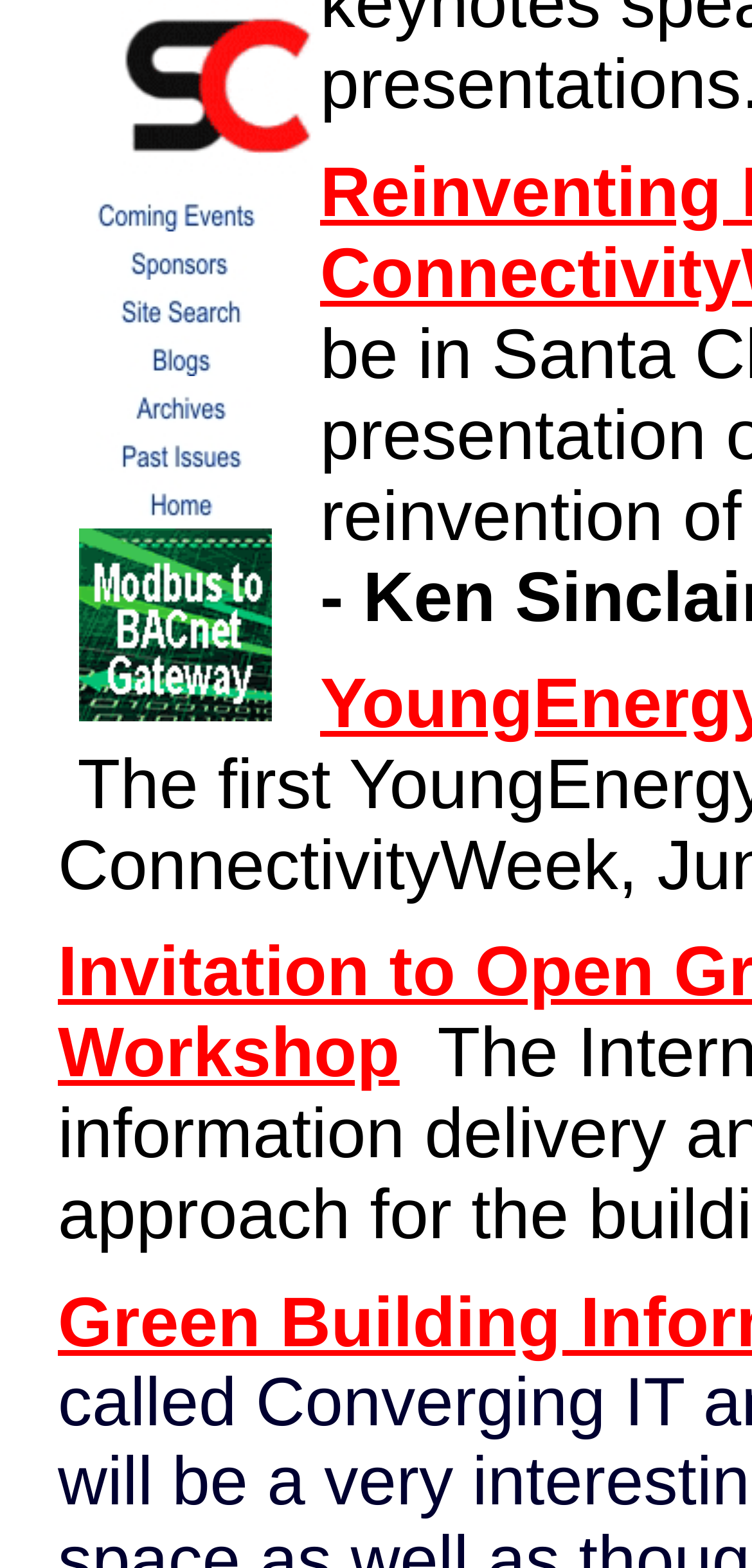Identify the bounding box for the UI element that is described as follows: "title="Hanging about in homemade hammocks"".

None